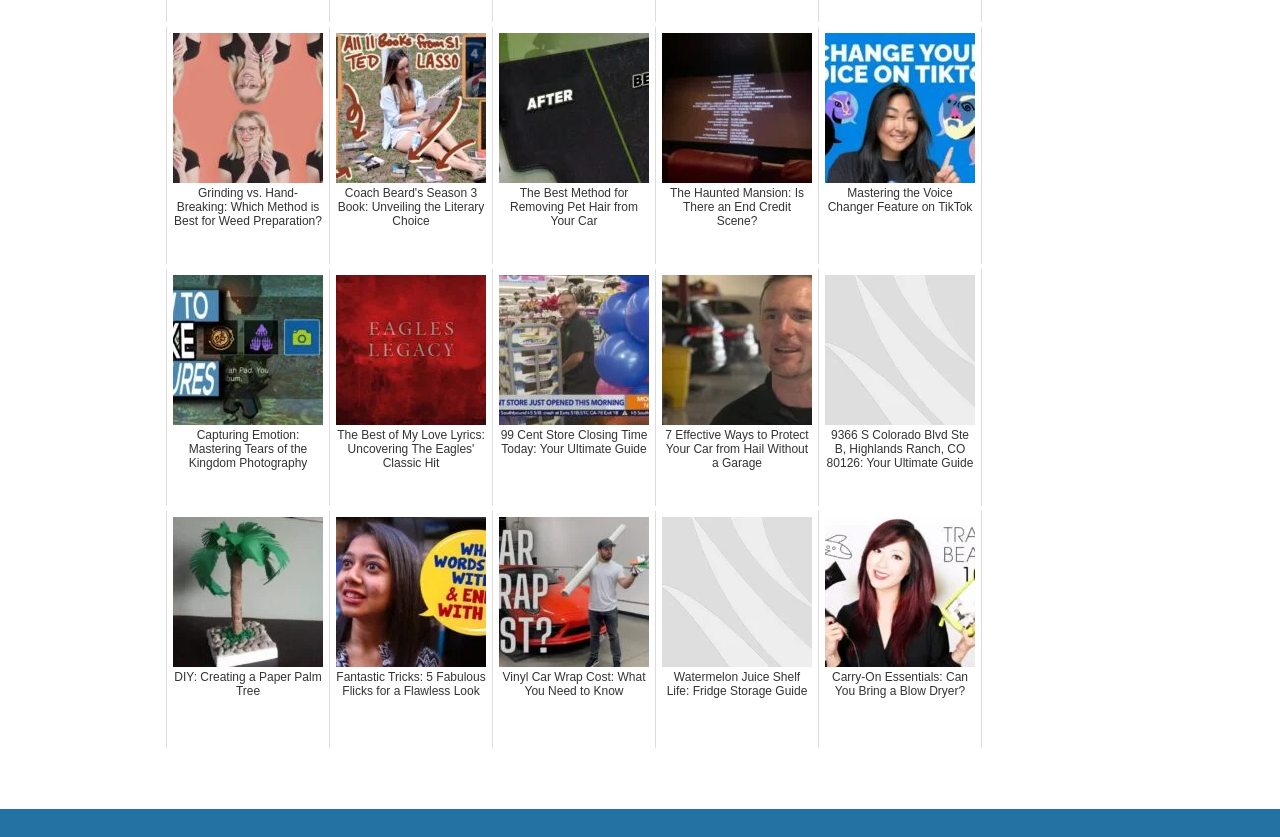Respond with a single word or phrase:
What is the vertical position of the link 'Capturing Emotion: Mastering Tears of the Kingdom Photography'?

Middle